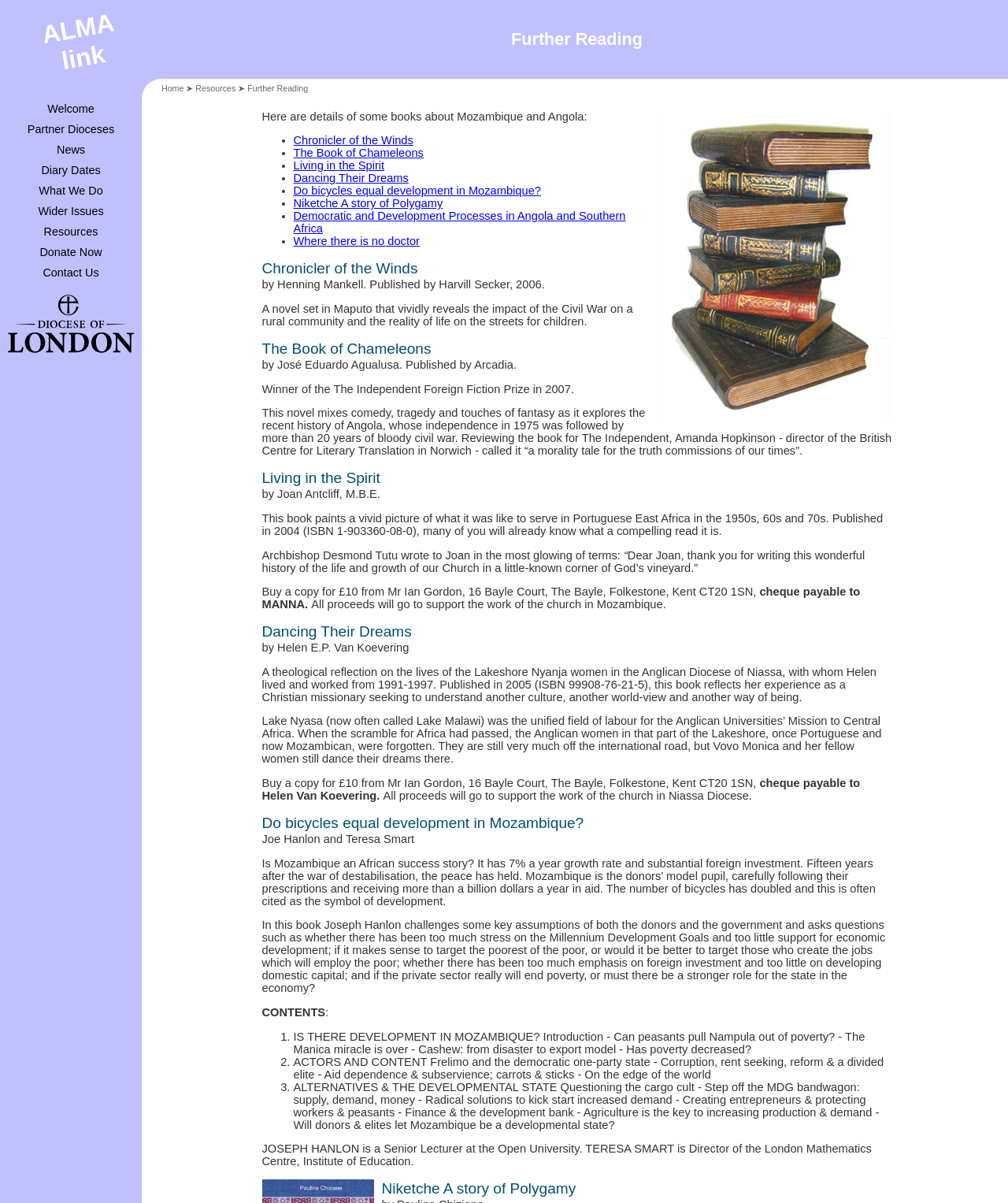What is the name of the author of the book 'Living in the Spirit'?
Use the information from the image to give a detailed answer to the question.

I looked at the book description for 'Living in the Spirit' and found that the author is Joan Antcliff, M.B.E.